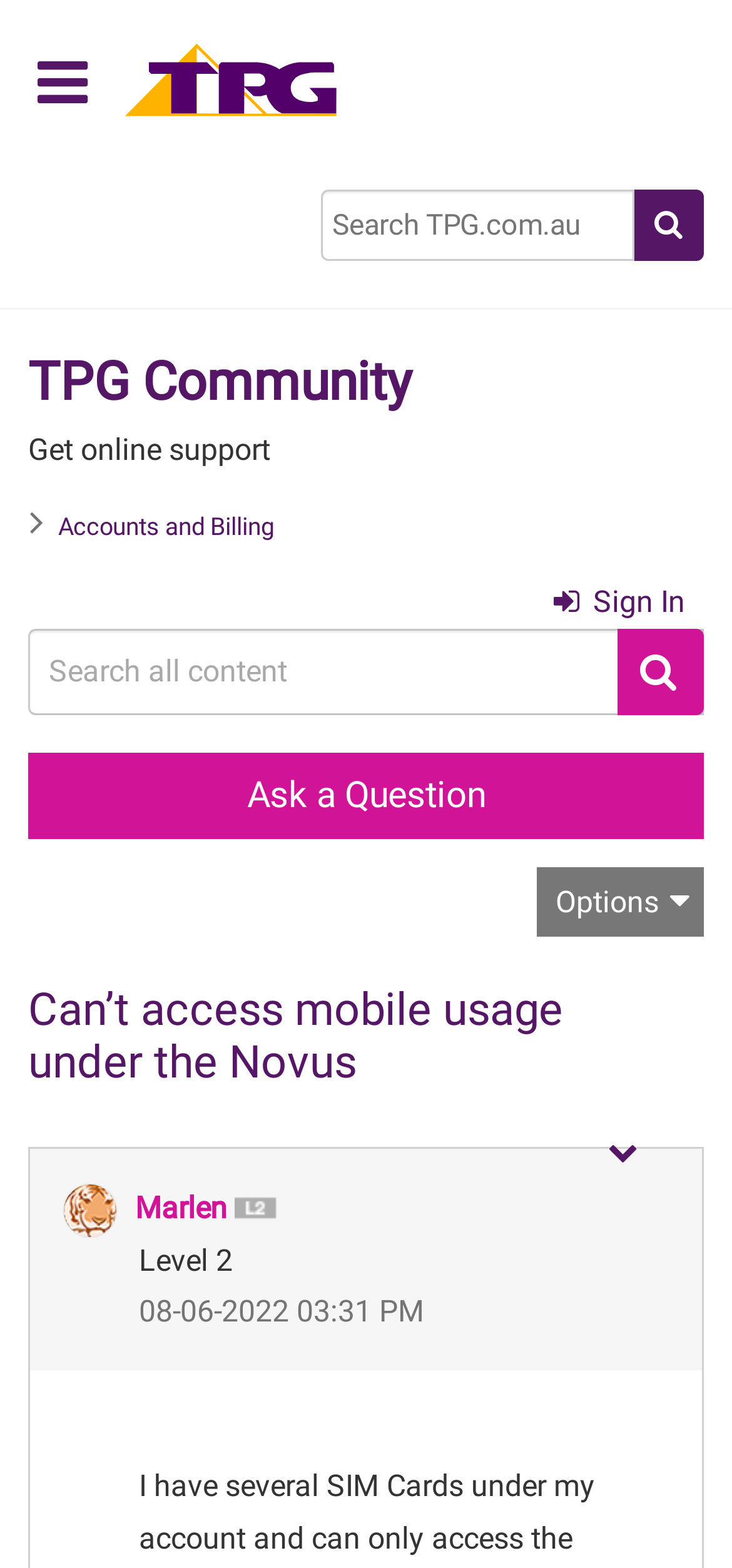Determine the bounding box coordinates of the element's region needed to click to follow the instruction: "Ask a question". Provide these coordinates as four float numbers between 0 and 1, formatted as [left, top, right, bottom].

[0.038, 0.48, 0.962, 0.535]